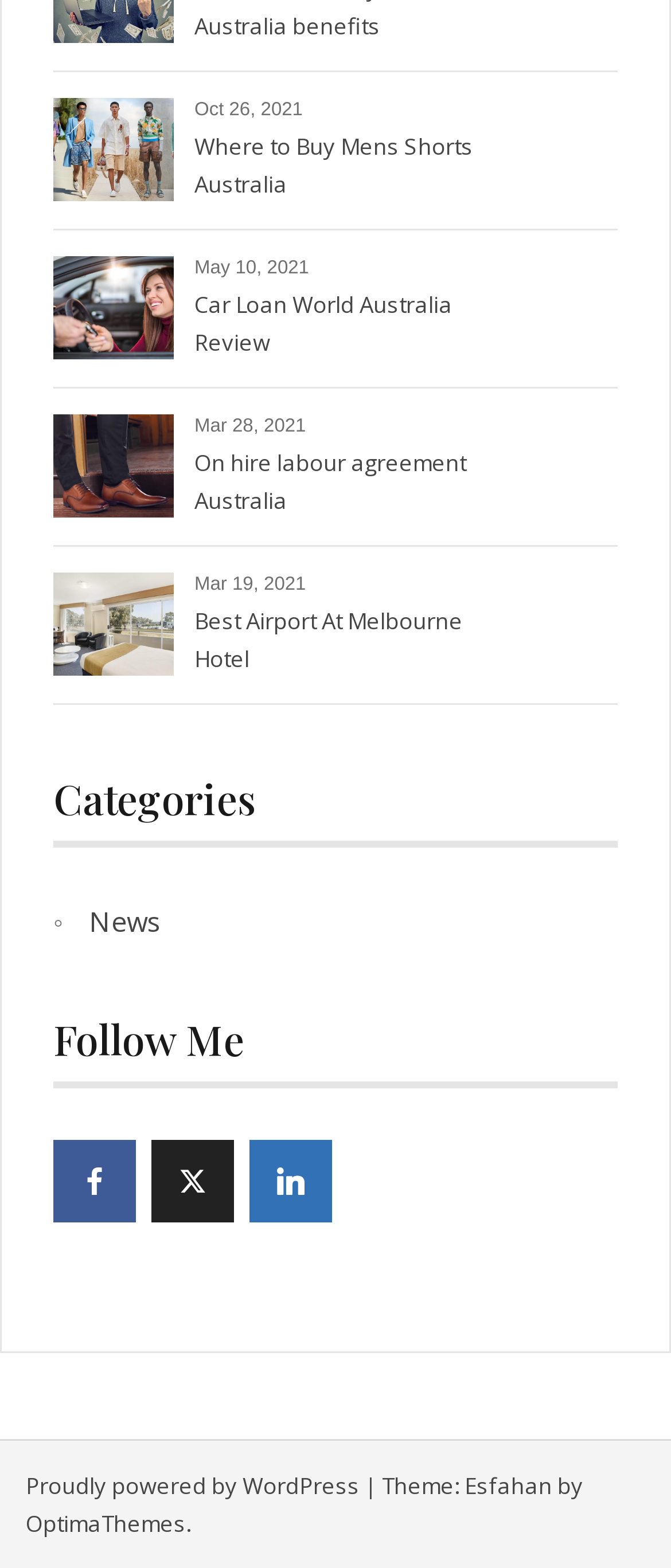Provide a brief response using a word or short phrase to this question:
What is the platform powering the website?

WordPress